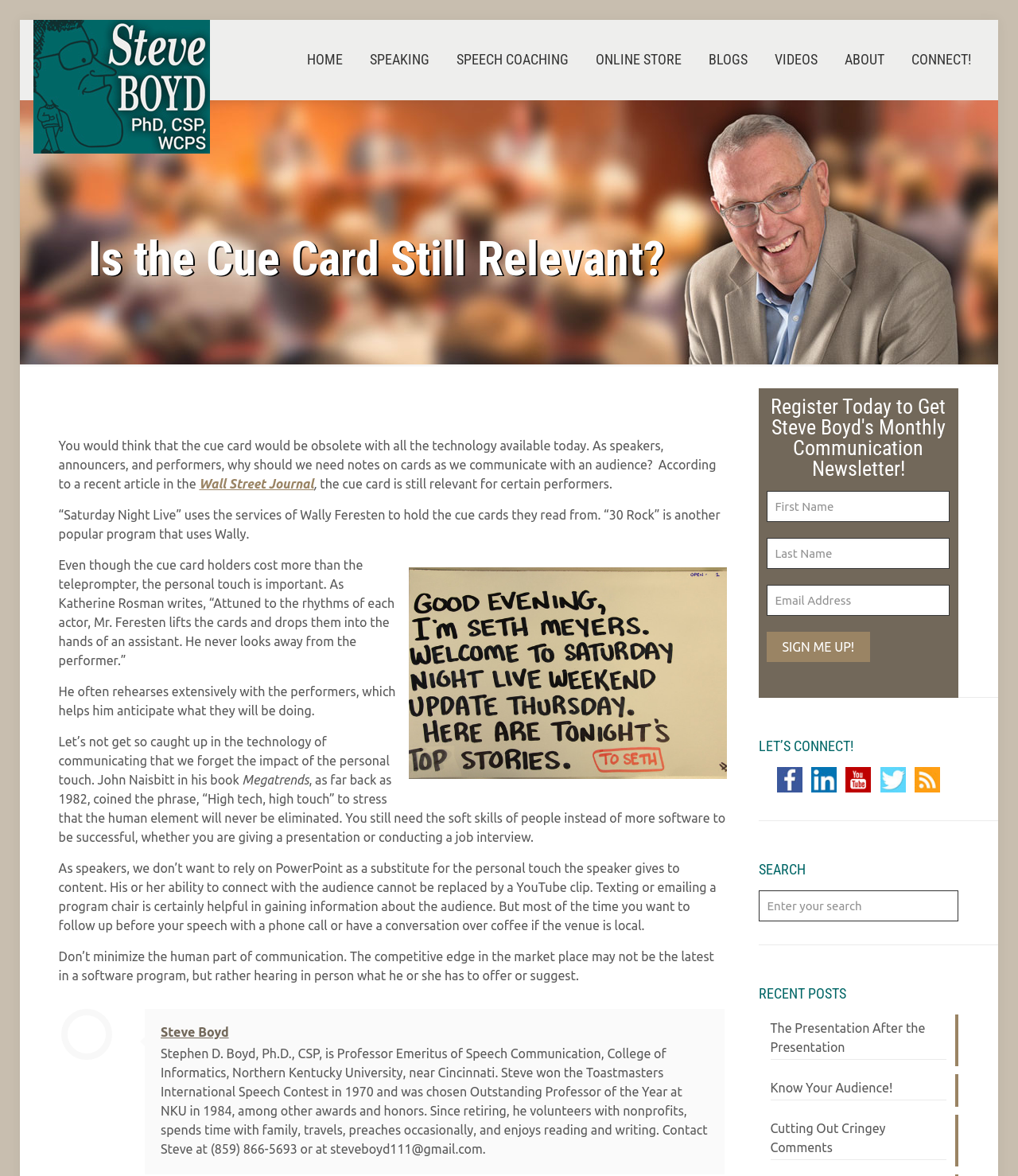Please mark the bounding box coordinates of the area that should be clicked to carry out the instruction: "Follow Steve Boyd on Facebook".

[0.763, 0.664, 0.788, 0.676]